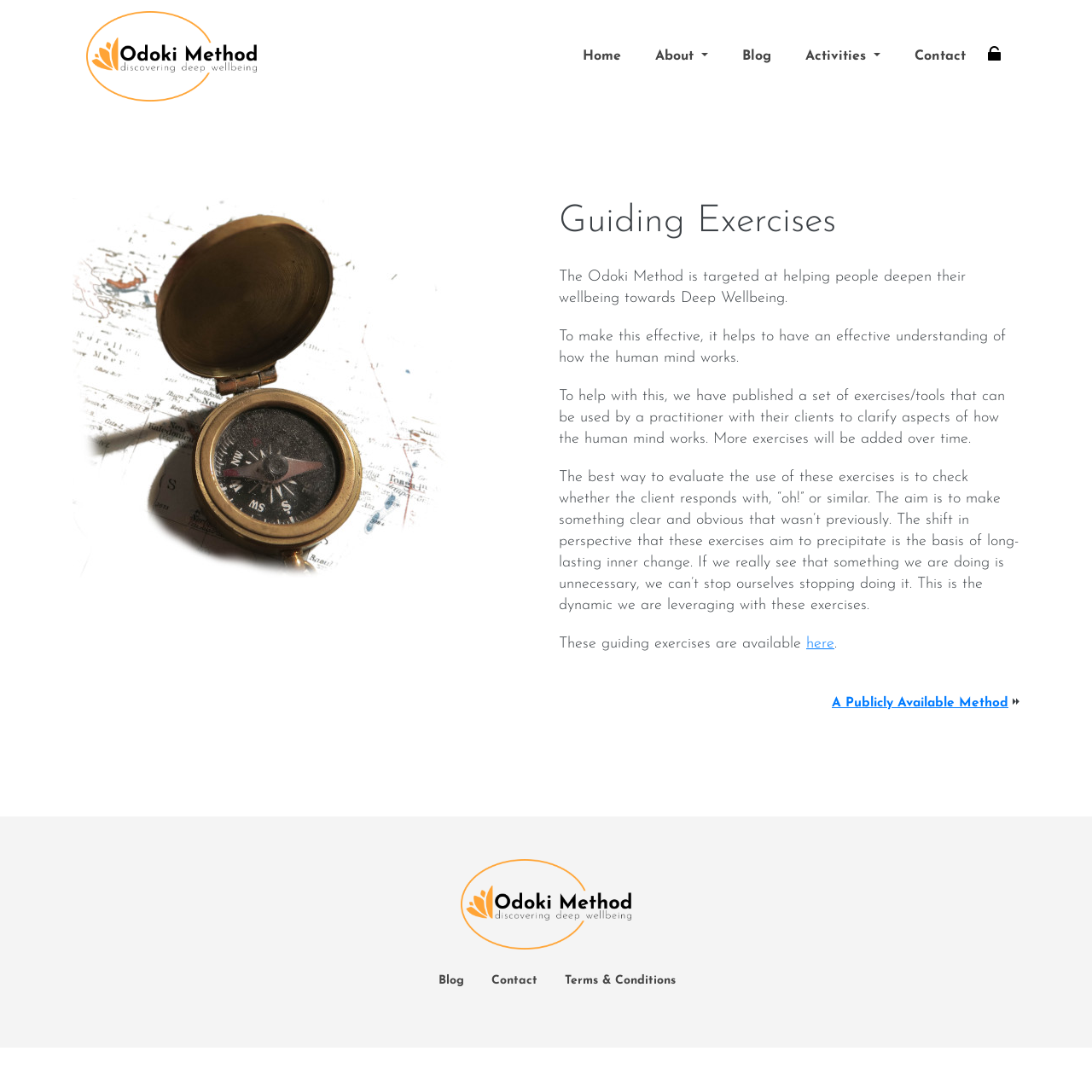Where can the guiding exercises be accessed?
Using the image as a reference, deliver a detailed and thorough answer to the question.

The guiding exercises are available and can be accessed through the link 'here' on the webpage. This link is located below the text 'These guiding exercises are available'.